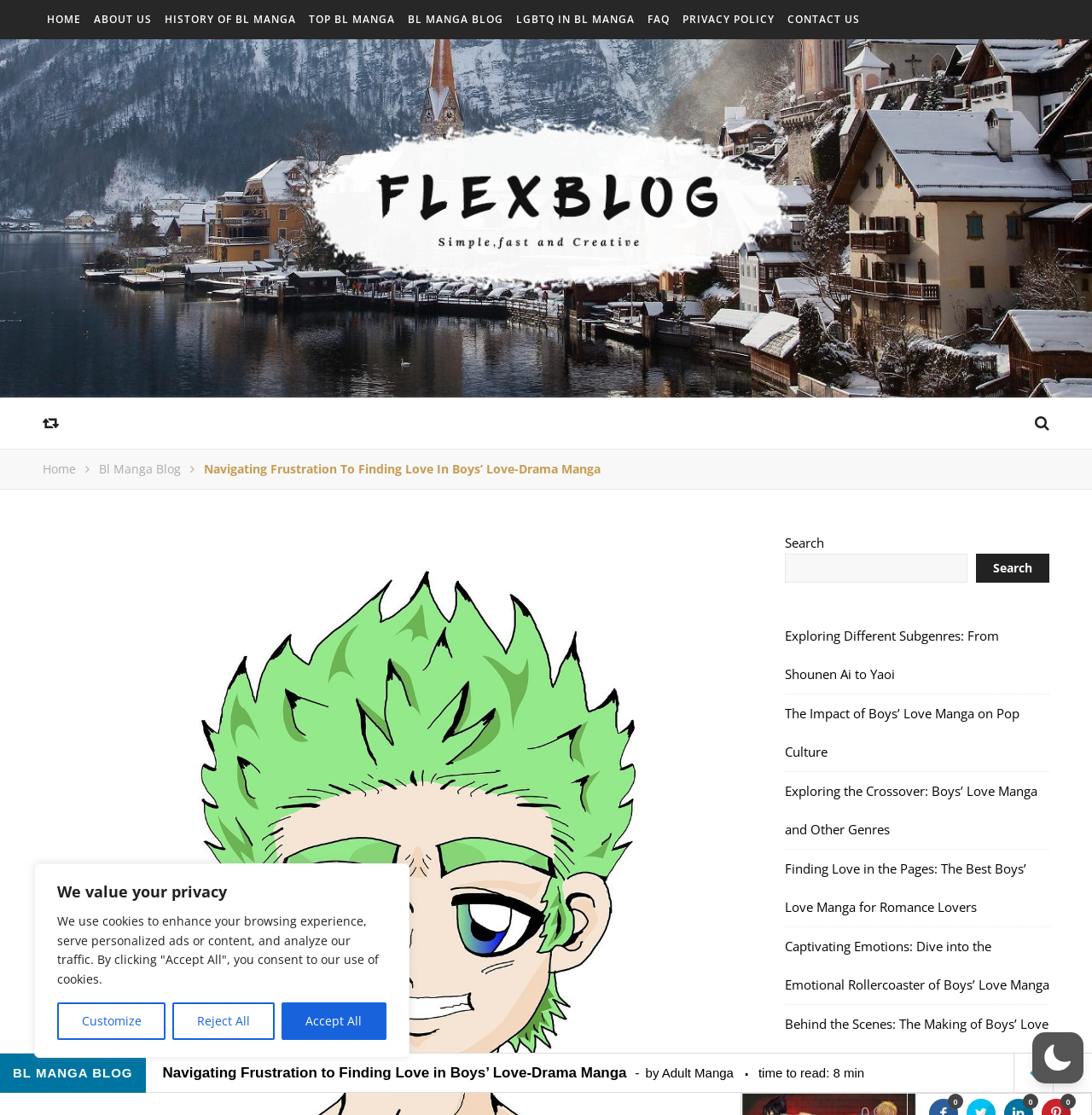Determine the bounding box for the UI element as described: "Search". The coordinates should be represented as four float numbers between 0 and 1, formatted as [left, top, right, bottom].

[0.894, 0.496, 0.961, 0.522]